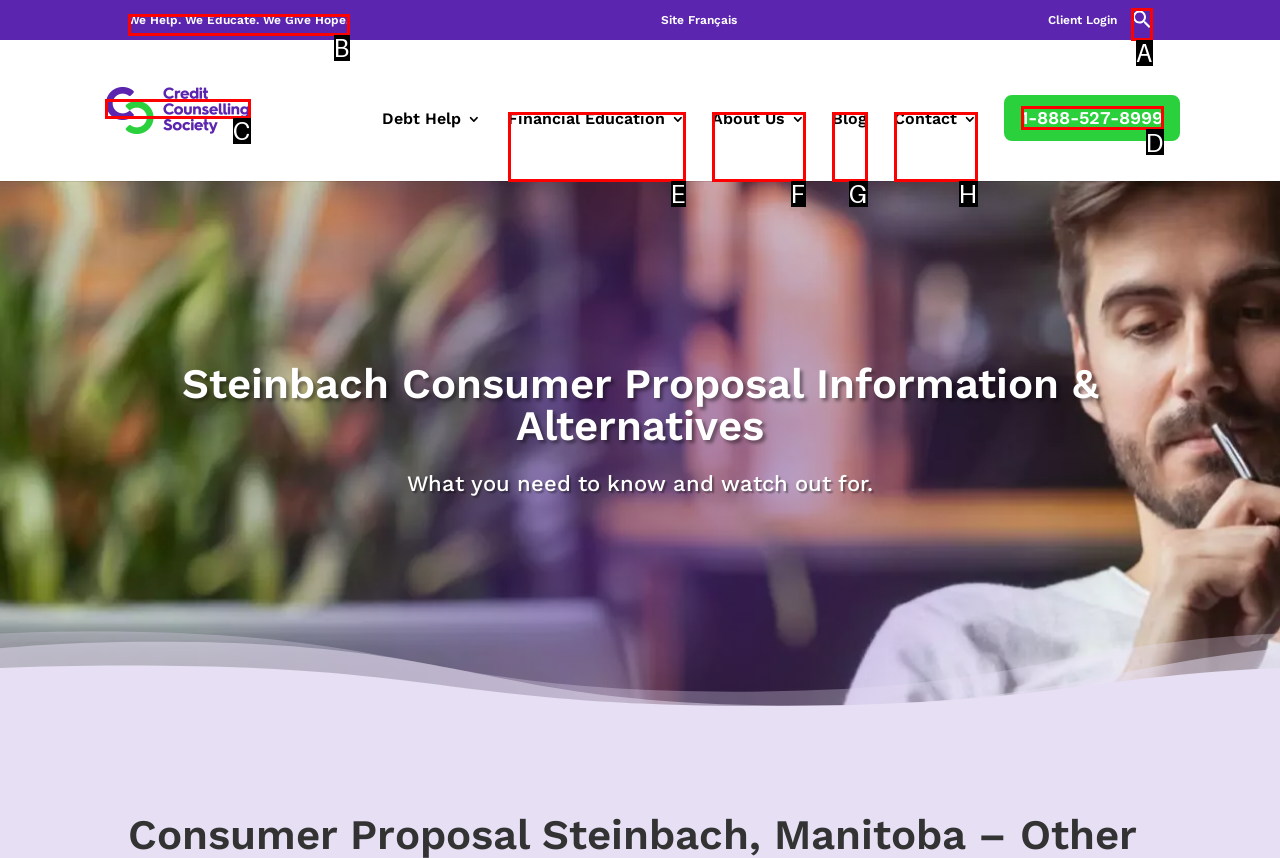Given the task: Click the 'Search Icon Link', point out the letter of the appropriate UI element from the marked options in the screenshot.

A